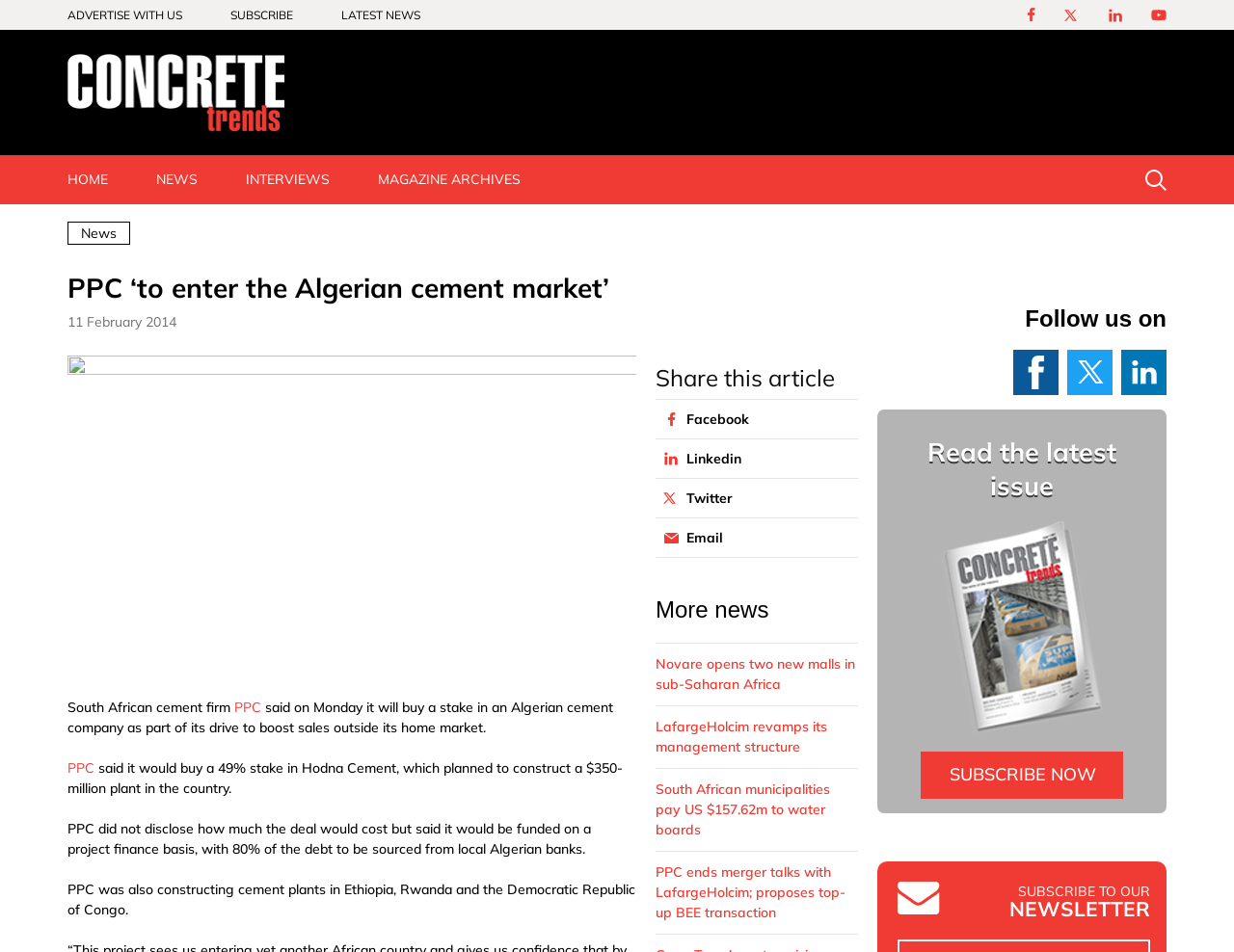Locate the bounding box coordinates of the element that should be clicked to fulfill the instruction: "Click on ADVERTISE WITH US".

[0.055, 0.008, 0.148, 0.023]